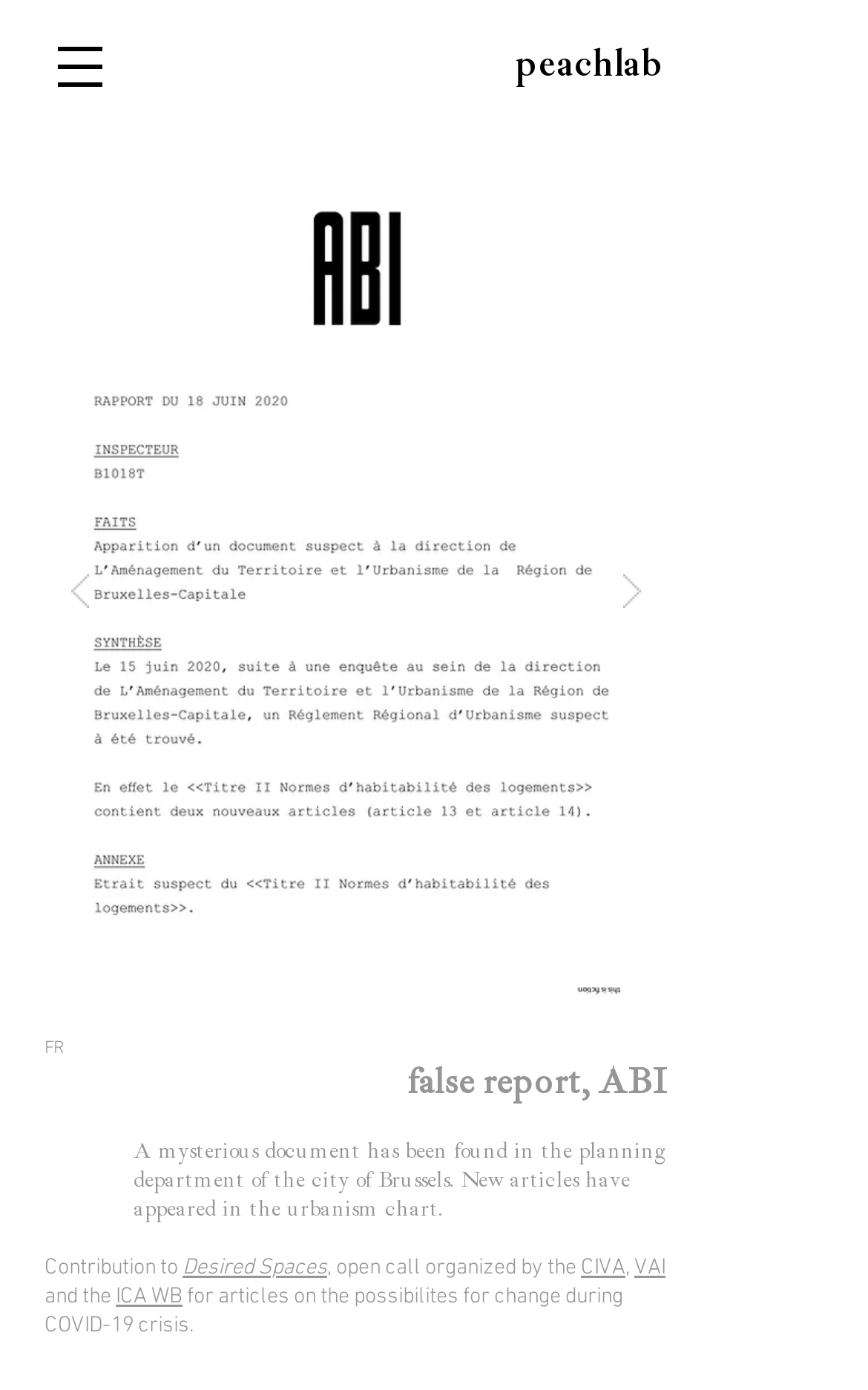What is the name of the organization that organized the open call?
Please look at the screenshot and answer using one word or phrase.

CIVA